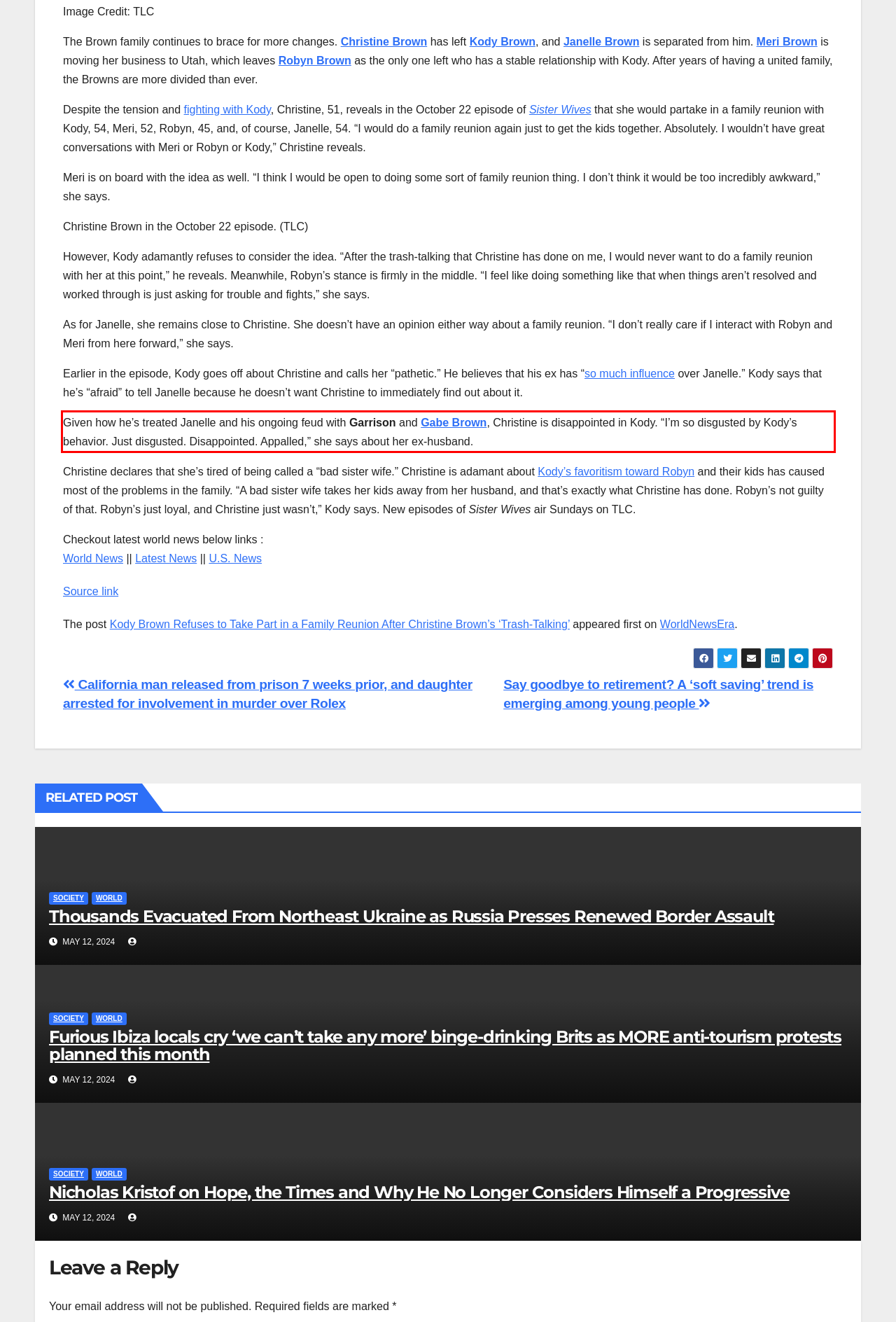You have a screenshot of a webpage with a red bounding box. Identify and extract the text content located inside the red bounding box.

Given how he’s treated Janelle and his ongoing feud with Garrison and Gabe Brown, Christine is disappointed in Kody. “I’m so disgusted by Kody’s behavior. Just disgusted. Disappointed. Appalled,” she says about her ex-husband.